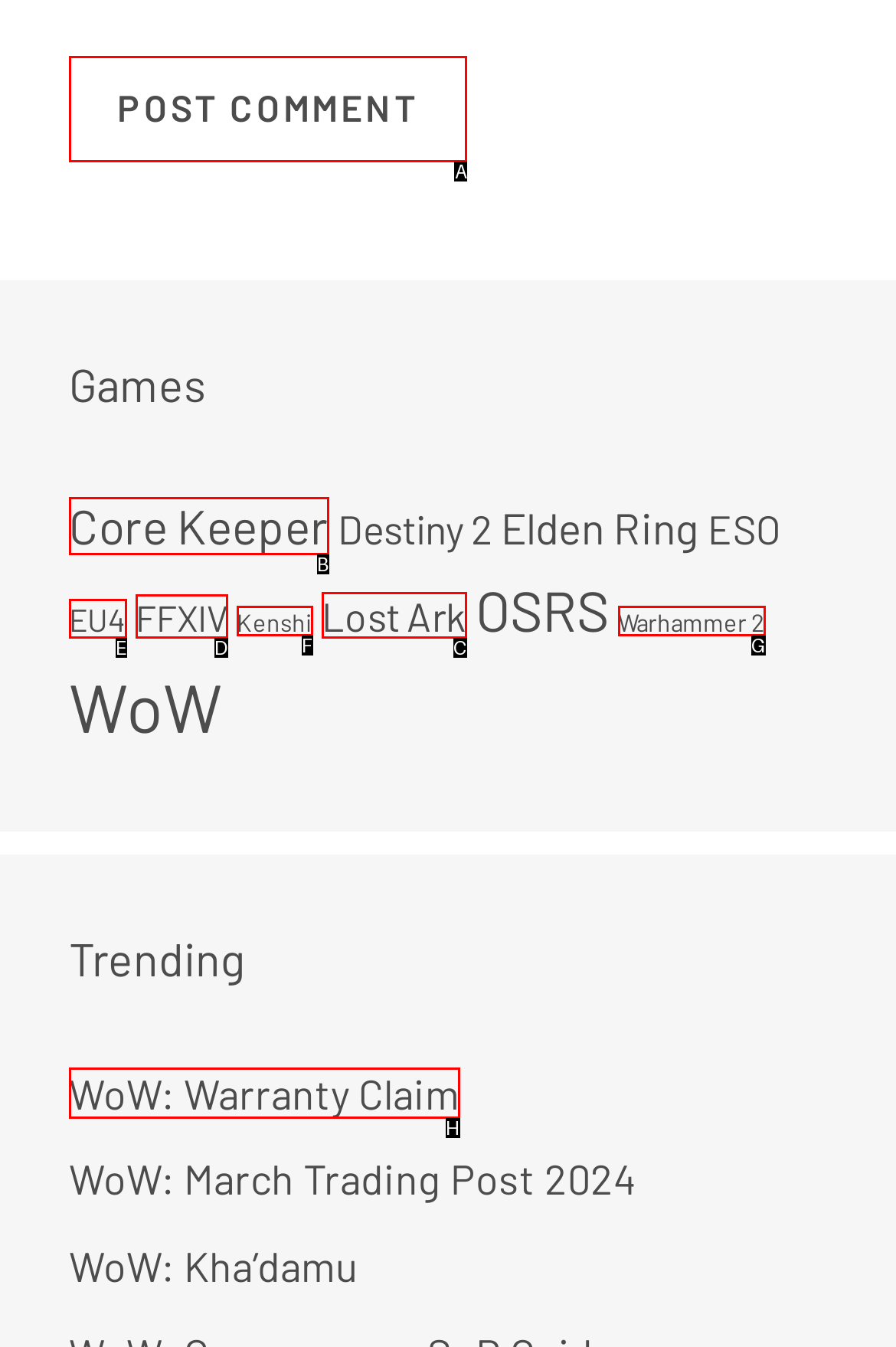Determine which option matches the element description: WoW: Warranty Claim
Answer using the letter of the correct option.

H